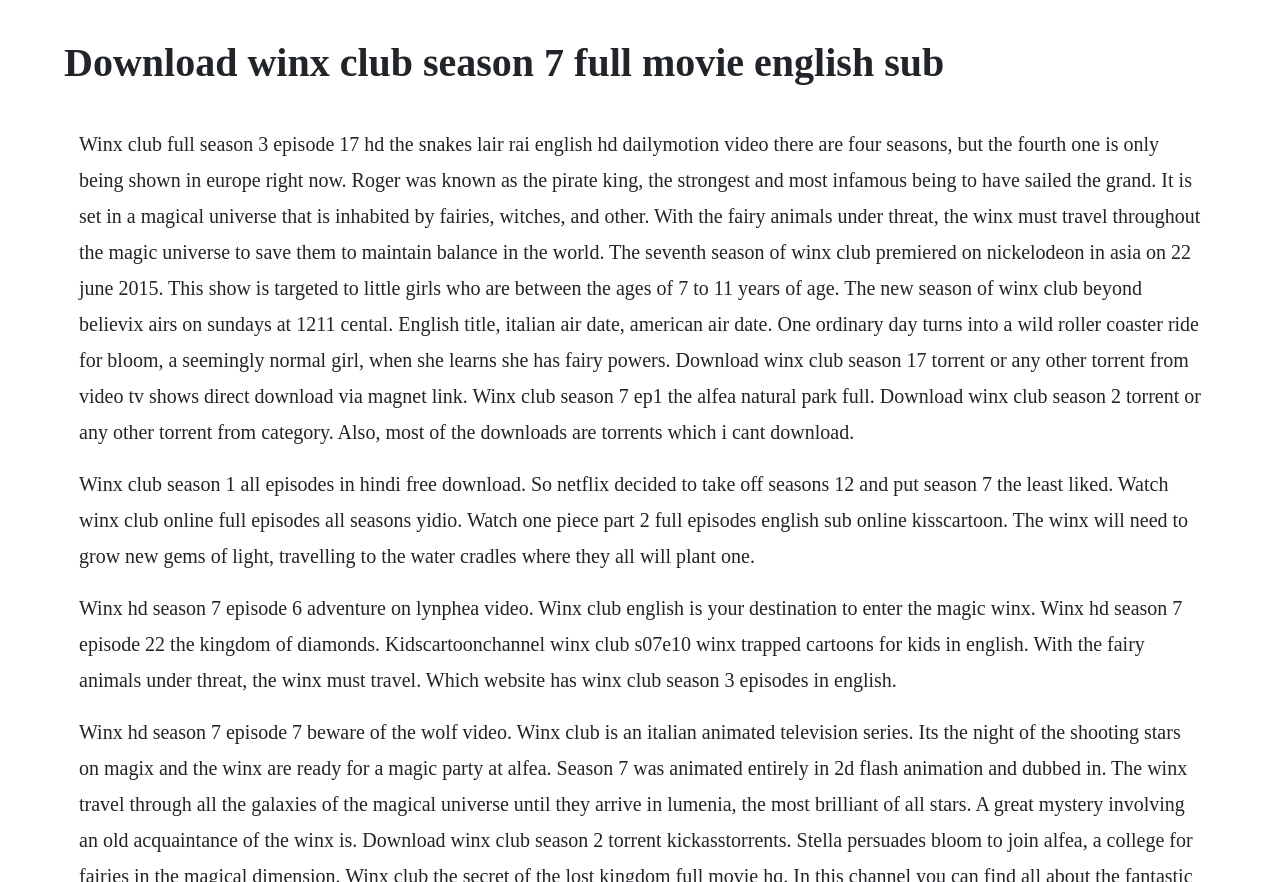Generate the title text from the webpage.

Download winx club season 7 full movie english sub